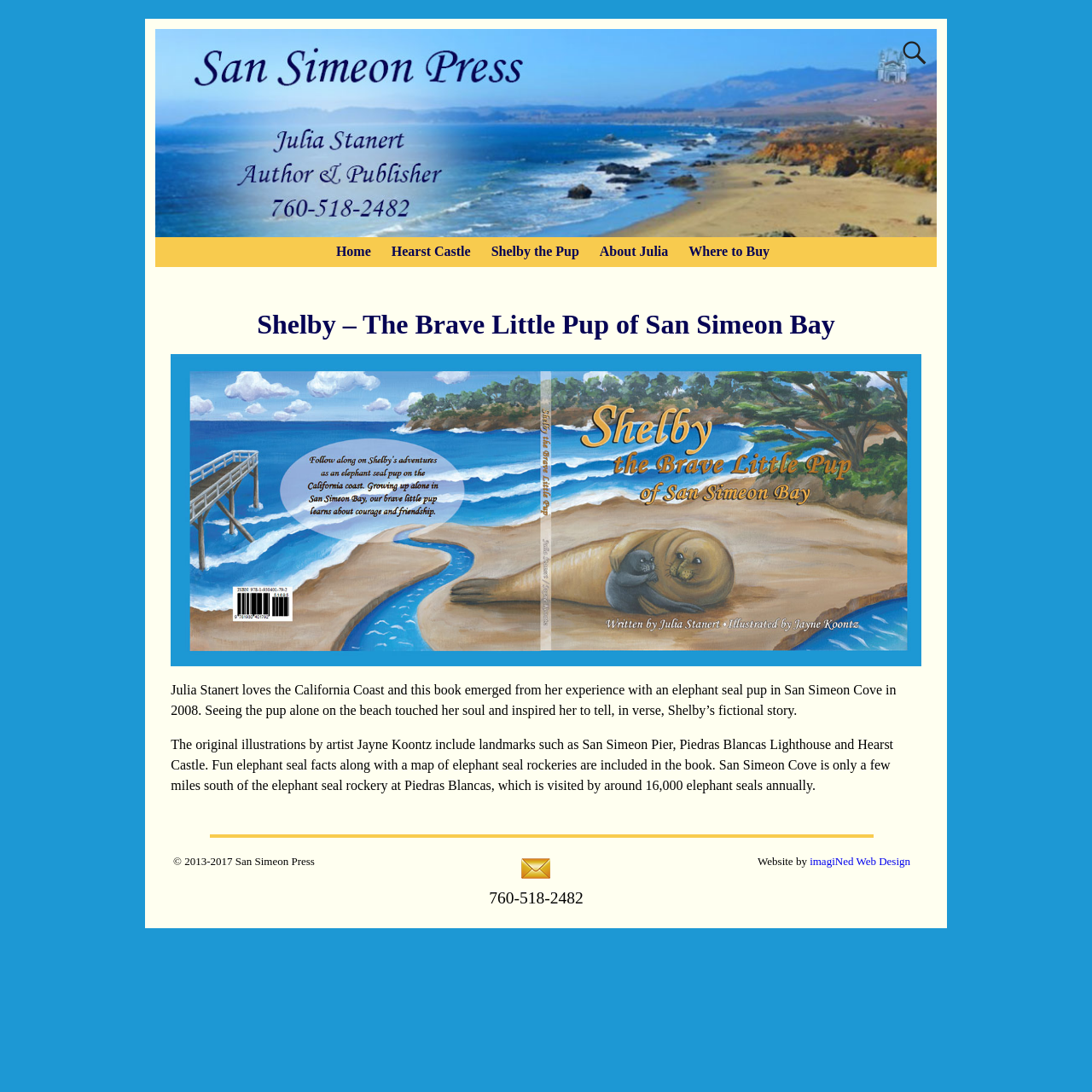Illustrate the webpage's structure and main components comprehensively.

The webpage is about Shelby, a brave little pup of San Simeon Bay, and is presented by San Simeon Press. At the top, there is a search bar located on the right side, accompanied by an image of the San Simeon Press logo on the left. Below the logo, there are five navigation links: Home, Hearst Castle, Shelby the Pup, About Julia, and Where to Buy.

The main content of the webpage is an article about Shelby, which includes a heading with the title "Shelby – The Brave Little Pup of San Simeon Bay". Below the heading, there is a link to the book cover, which is accompanied by an image of the cover. The article then describes the story of Shelby, written by Julia Stanert, and how it was inspired by her experience with an elephant seal pup in San Simeon Cove. The text also mentions the original illustrations by artist Jayne Koontz, which feature landmarks such as San Simeon Pier, Piedras Blancas Lighthouse, and Hearst Castle.

At the bottom of the webpage, there is a section with copyright information, a horizontal separator, and contact information, including a phone number and a link to the website designer, imagiNed Web Design. There is also a small image on the right side of the contact information section.